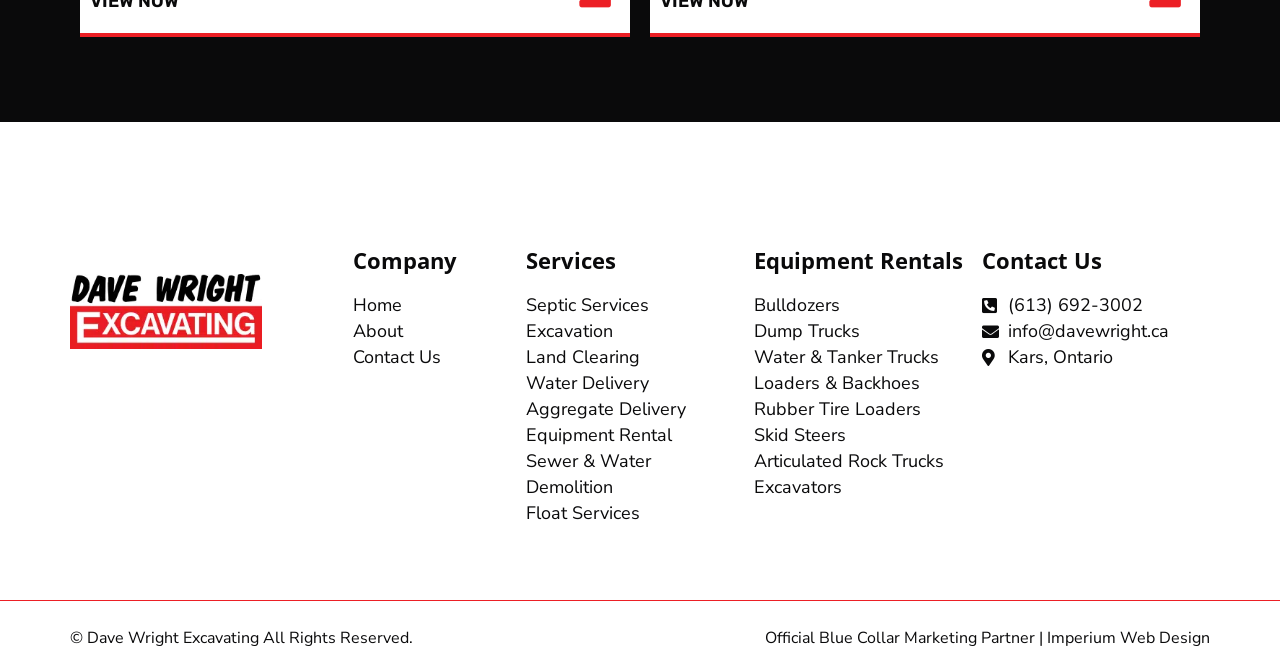Find the bounding box coordinates of the element you need to click on to perform this action: 'View 'Septic Services''. The coordinates should be represented by four float values between 0 and 1, in the format [left, top, right, bottom].

[0.411, 0.441, 0.589, 0.477]